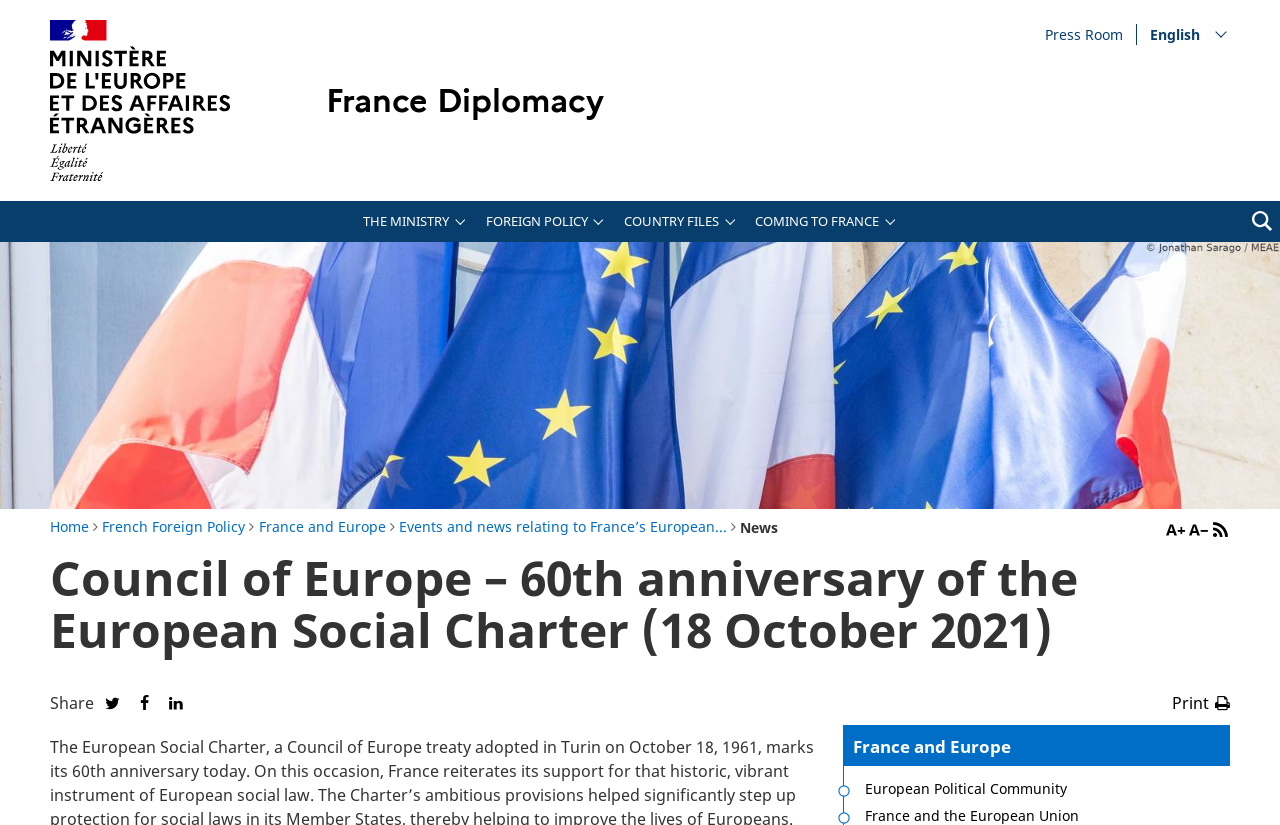Find the bounding box coordinates of the element's region that should be clicked in order to follow the given instruction: "Share on Twitter". The coordinates should consist of four float numbers between 0 and 1, i.e., [left, top, right, bottom].

[0.081, 0.838, 0.094, 0.867]